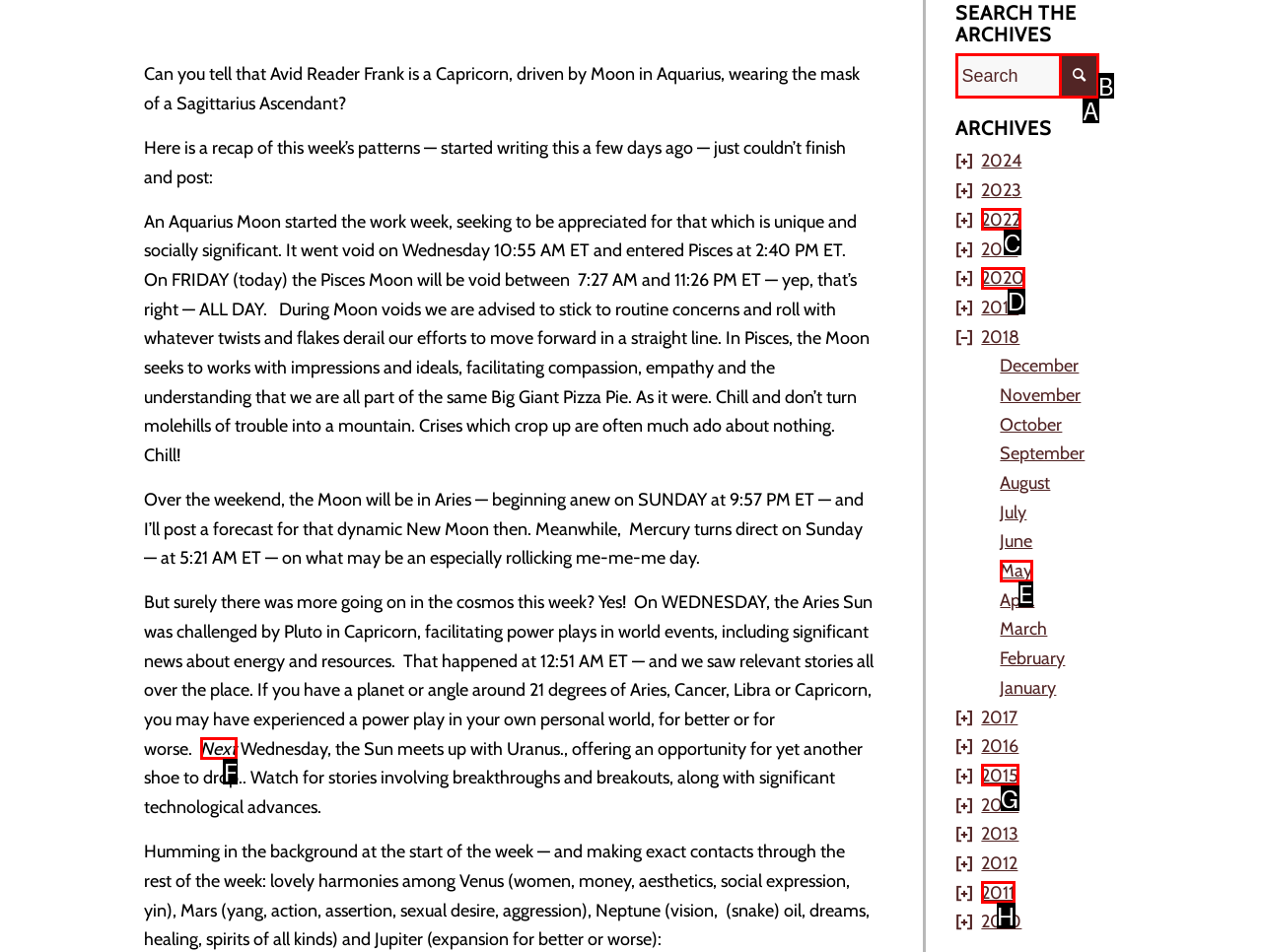What option should you select to complete this task: View 'JULIE + JOHN - BOSTON BACK BAY PHOTOSHOOT'? Indicate your answer by providing the letter only.

None